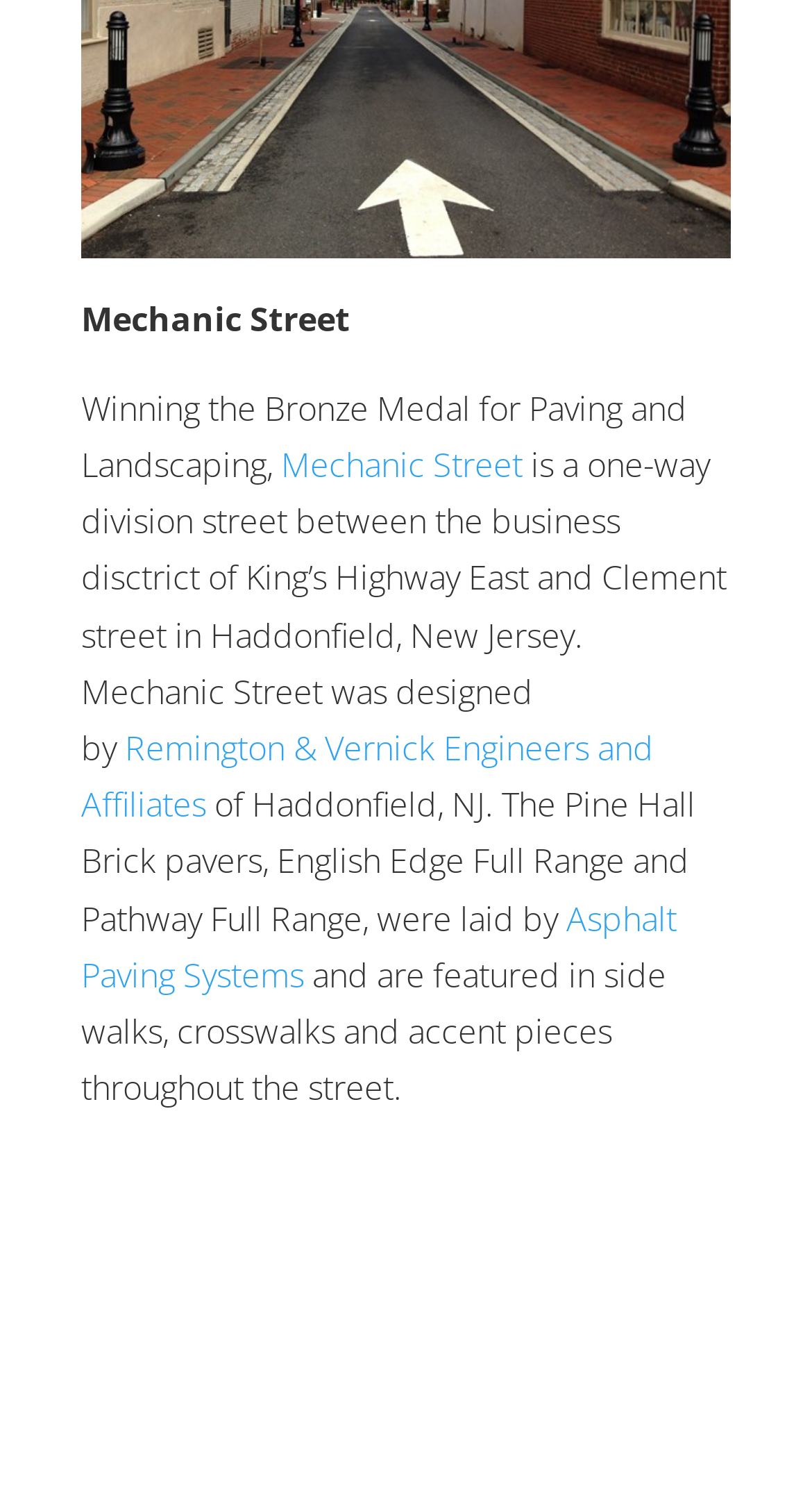Based on the element description Asphalt Paving Systems, identify the bounding box of the UI element in the given webpage screenshot. The coordinates should be in the format (top-left x, top-left y, bottom-right x, bottom-right y) and must be between 0 and 1.

[0.1, 0.602, 0.833, 0.671]